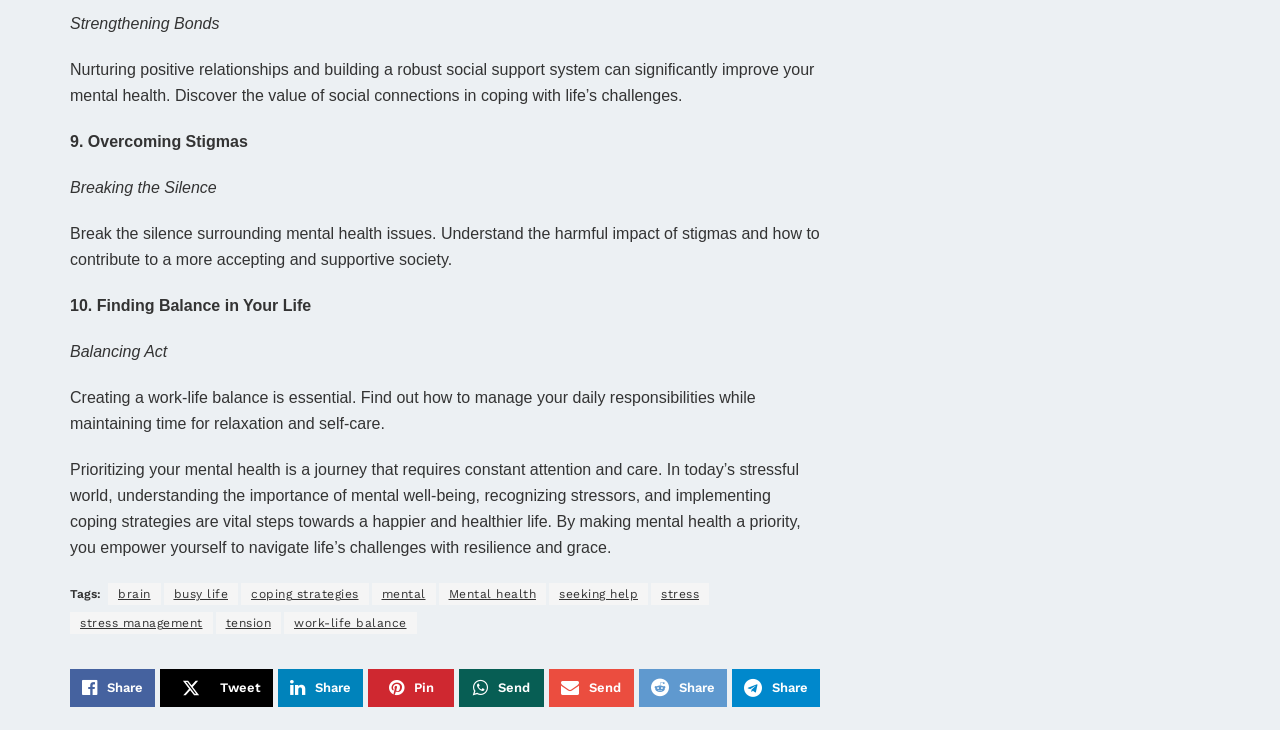Identify the bounding box coordinates for the region to click in order to carry out this instruction: "Click on 'brain' tag". Provide the coordinates using four float numbers between 0 and 1, formatted as [left, top, right, bottom].

[0.084, 0.799, 0.125, 0.829]